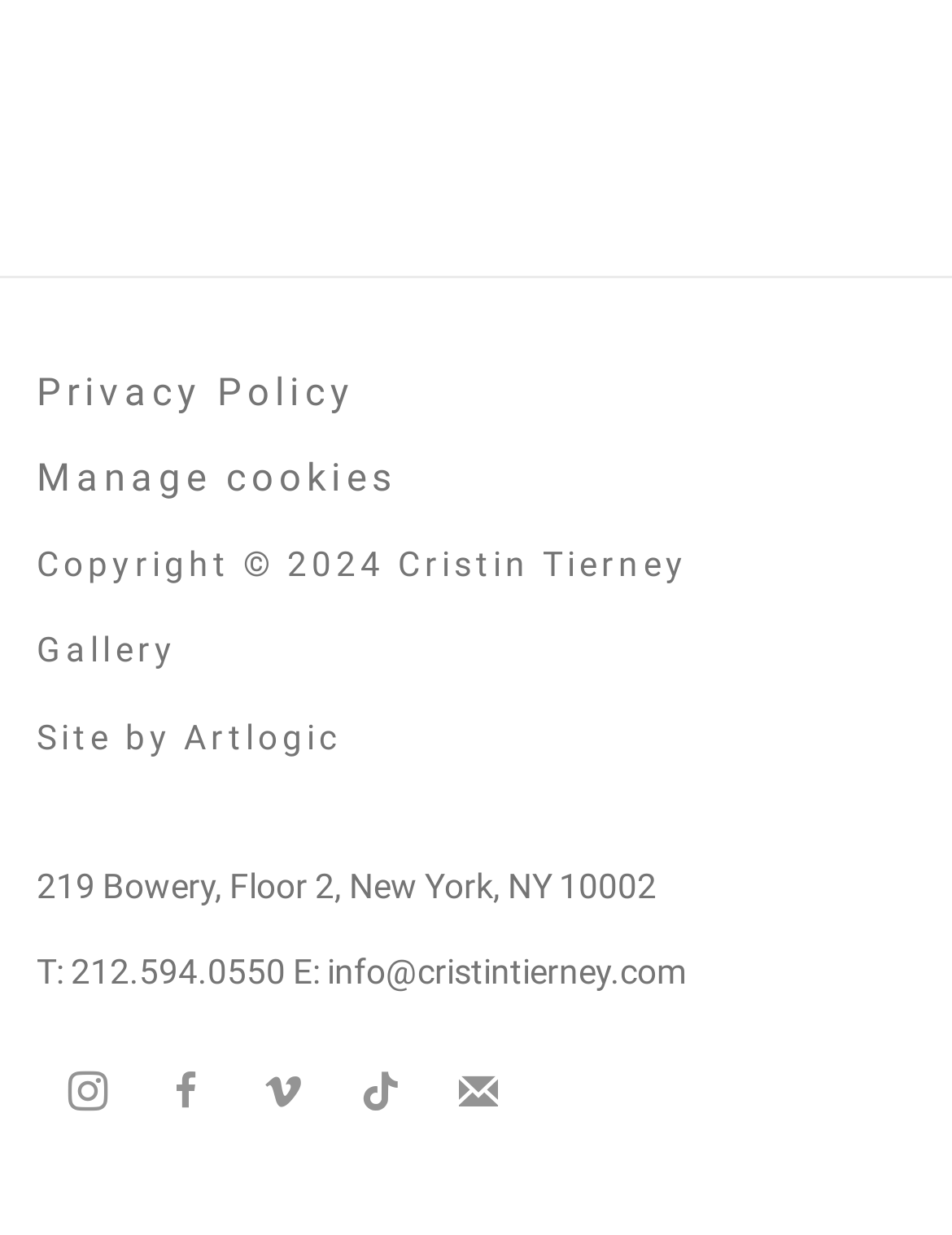Specify the bounding box coordinates of the element's area that should be clicked to execute the given instruction: "Follow the gallery on Instagram". The coordinates should be four float numbers between 0 and 1, i.e., [left, top, right, bottom].

[0.038, 0.841, 0.146, 0.924]